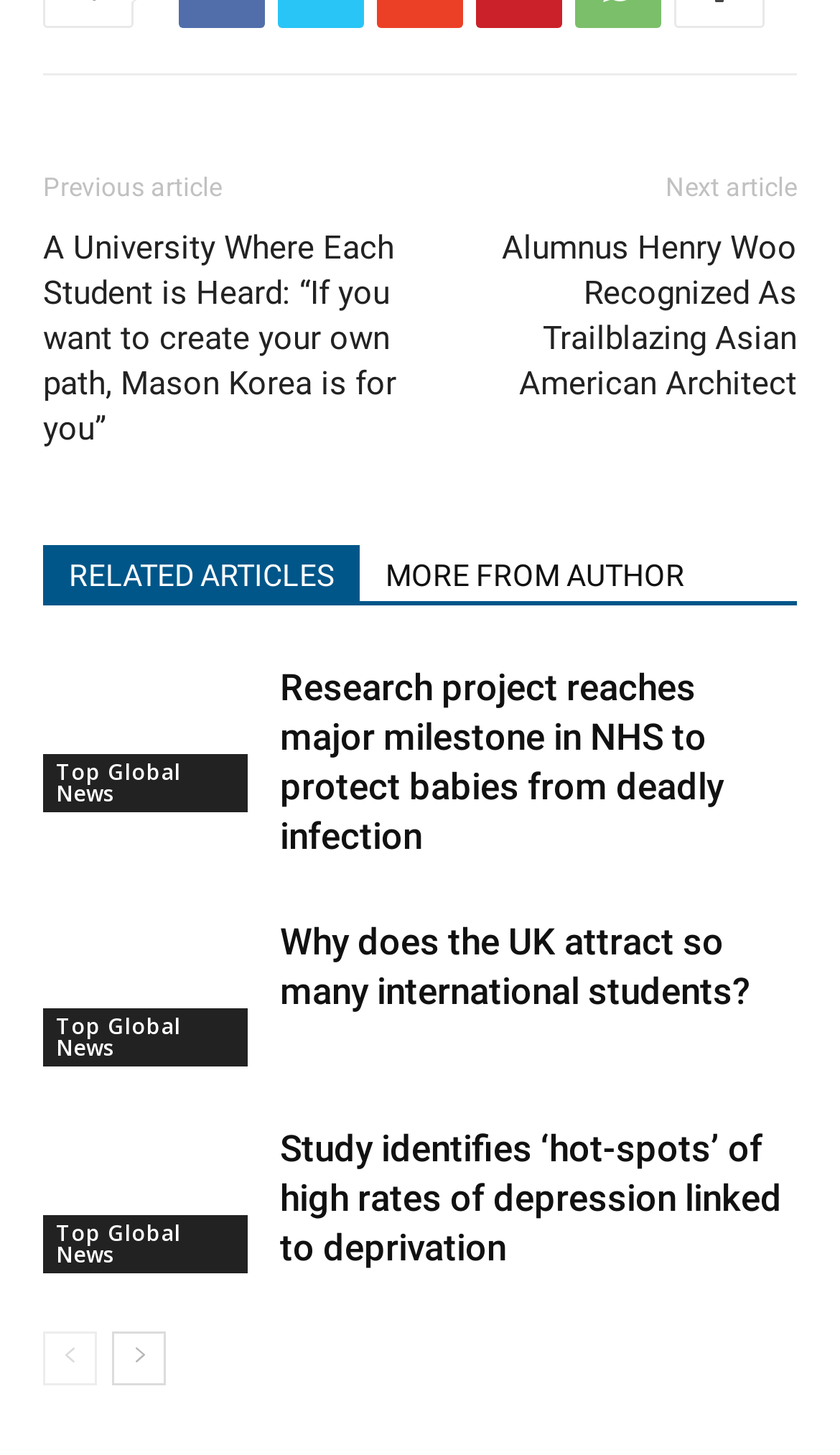What is the title of the first article?
Please give a detailed and elaborate answer to the question.

The first article's title can be found by looking at the link element with the text 'A University Where Each Student is Heard: “If you want to create your own path, Mason Korea is for you”' which is located at the top of the webpage.